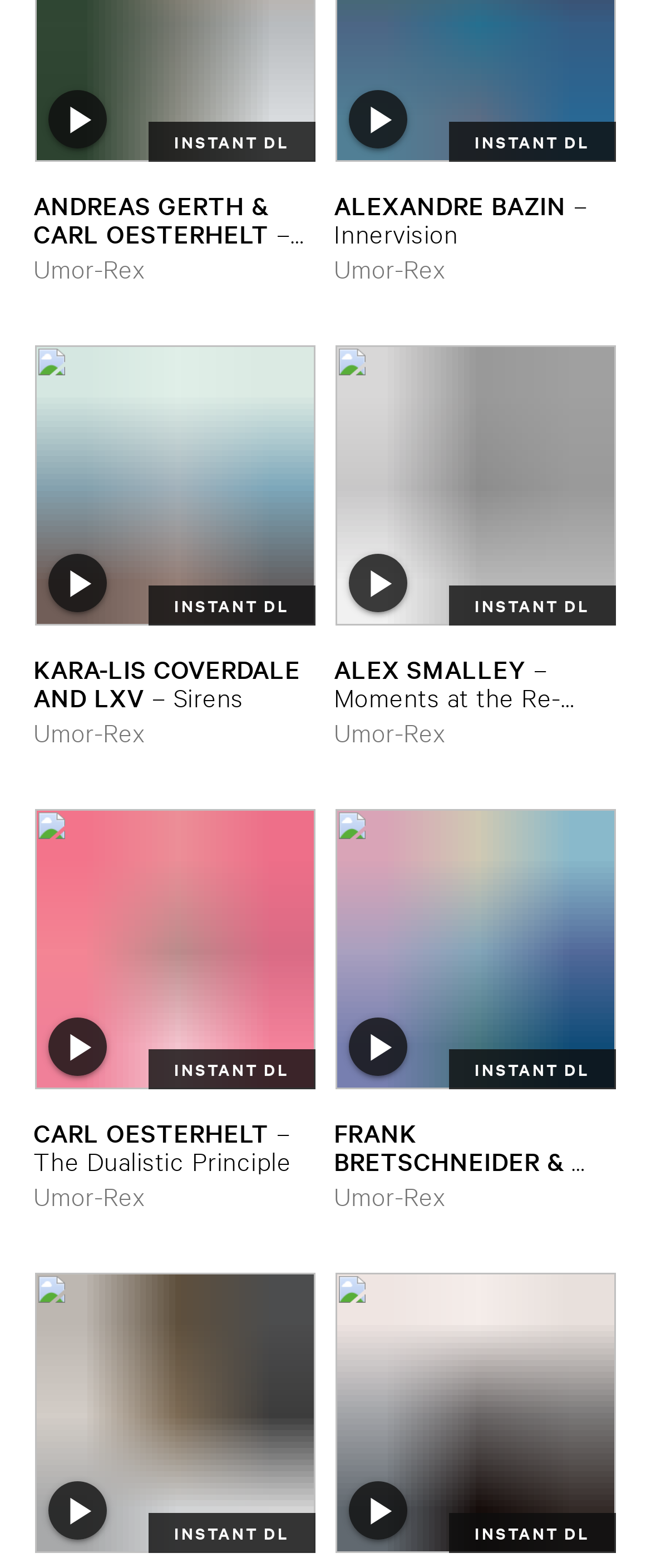Find the bounding box coordinates of the element to click in order to complete this instruction: "Play Alex Smalley – Moments at the Re-engage". The bounding box coordinates must be four float numbers between 0 and 1, denoted as [left, top, right, bottom].

[0.536, 0.353, 0.627, 0.391]